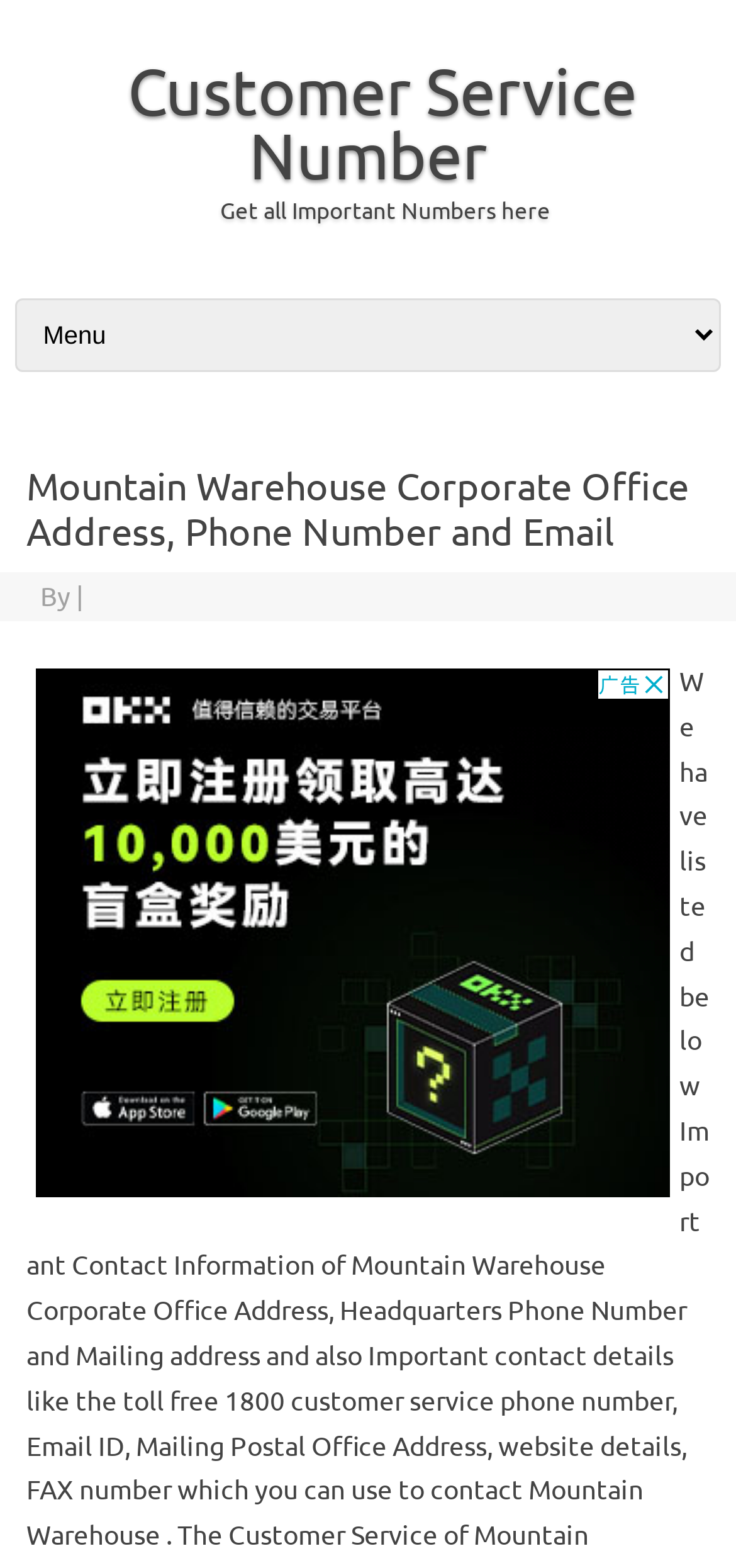Extract the heading text from the webpage.

Mountain Warehouse Corporate Office Address, Phone Number and Email